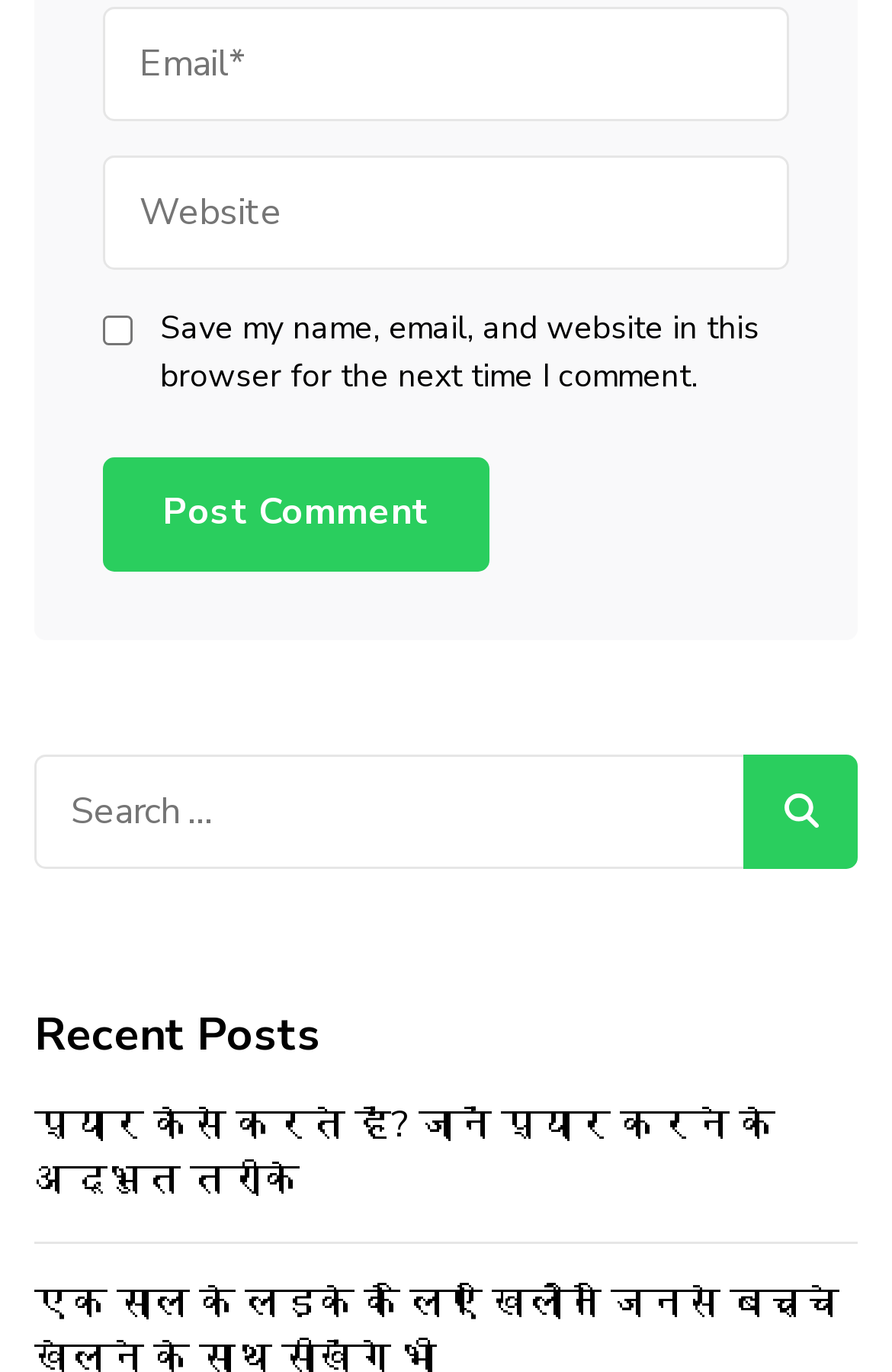Show the bounding box coordinates for the HTML element described as: "parent_node: Website name="url" placeholder="Website"".

[0.115, 0.113, 0.885, 0.196]